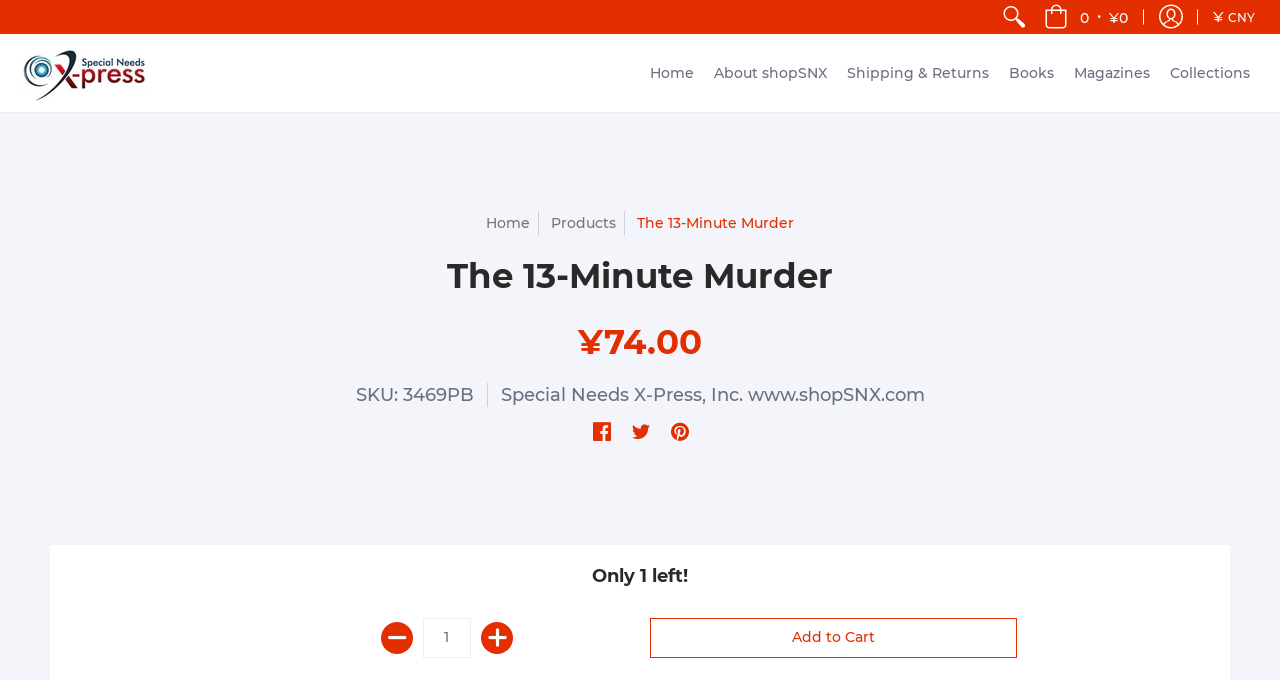What is the SKU of the book?
Answer the question with a detailed explanation, including all necessary information.

I found the SKU of the book by looking at the static text element that says 'SKU: 3469PB' which is located below the book title 'The 13-Minute Murder'.